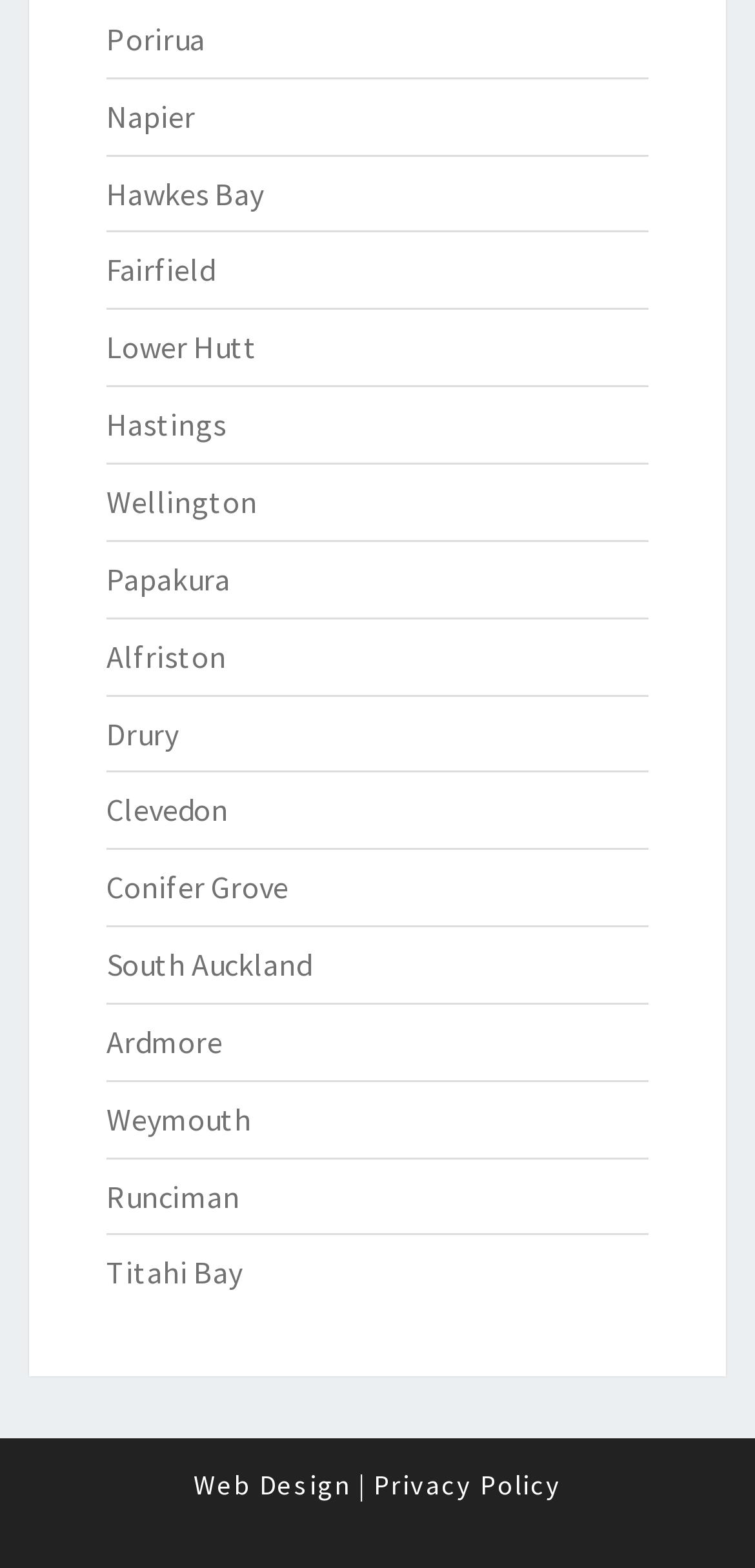Extract the bounding box coordinates for the UI element described by the text: "Youtube". The coordinates should be in the form of [left, top, right, bottom] with values between 0 and 1.

None